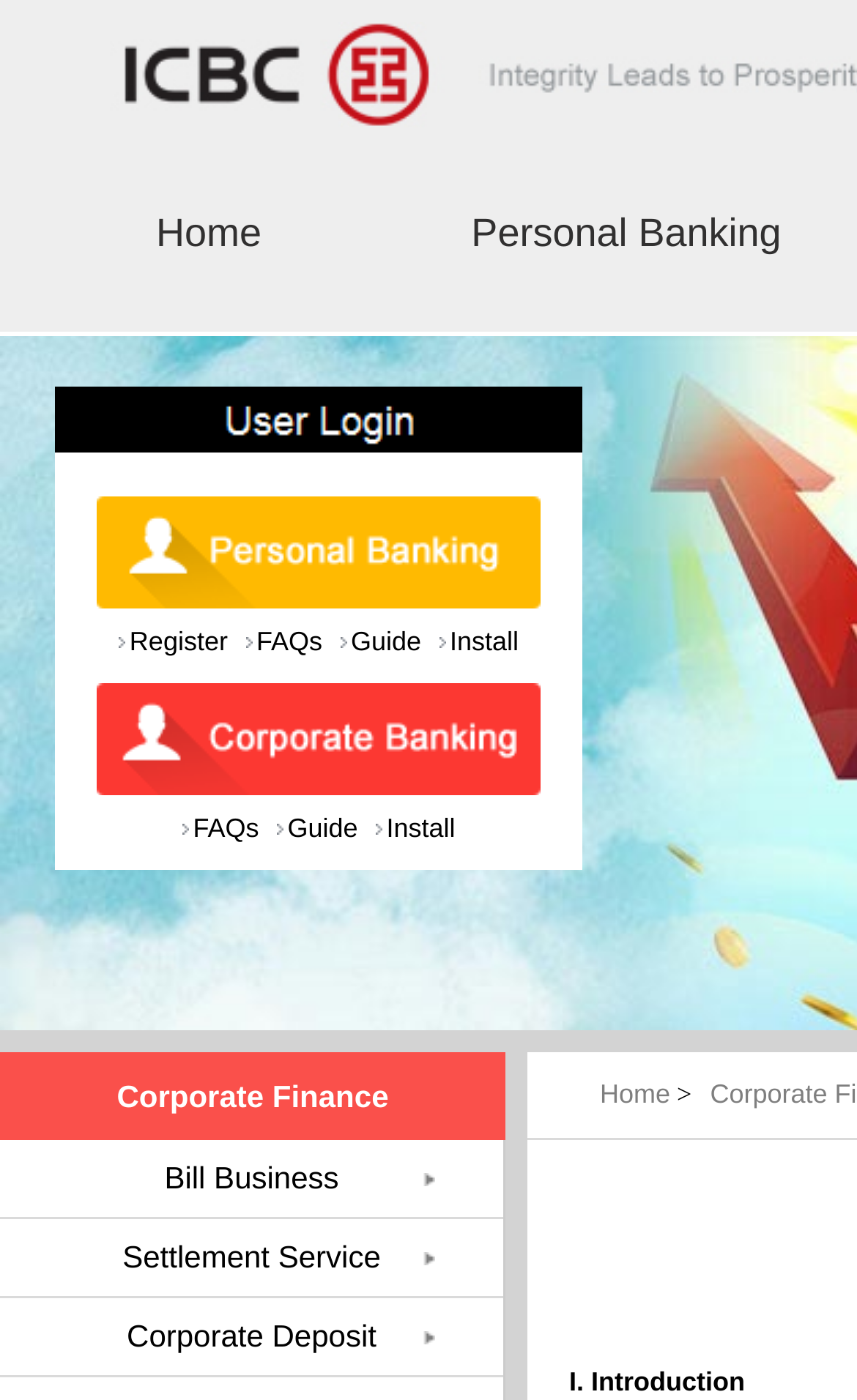Can you find the bounding box coordinates for the element that needs to be clicked to execute this instruction: "view FAQs"? The coordinates should be given as four float numbers between 0 and 1, i.e., [left, top, right, bottom].

[0.286, 0.444, 0.376, 0.472]